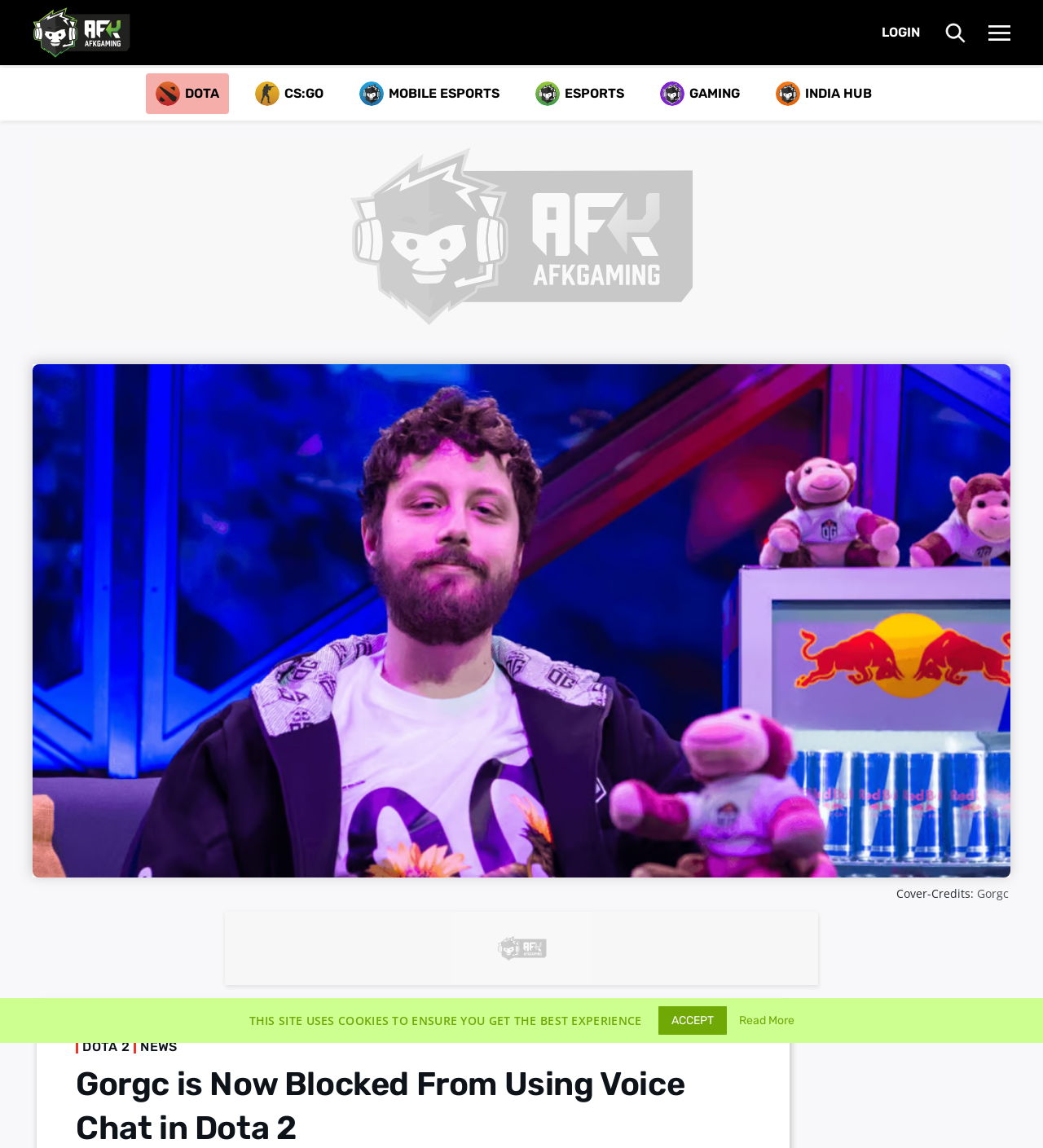Respond concisely with one word or phrase to the following query:
How many logo images are on the webpage?

7